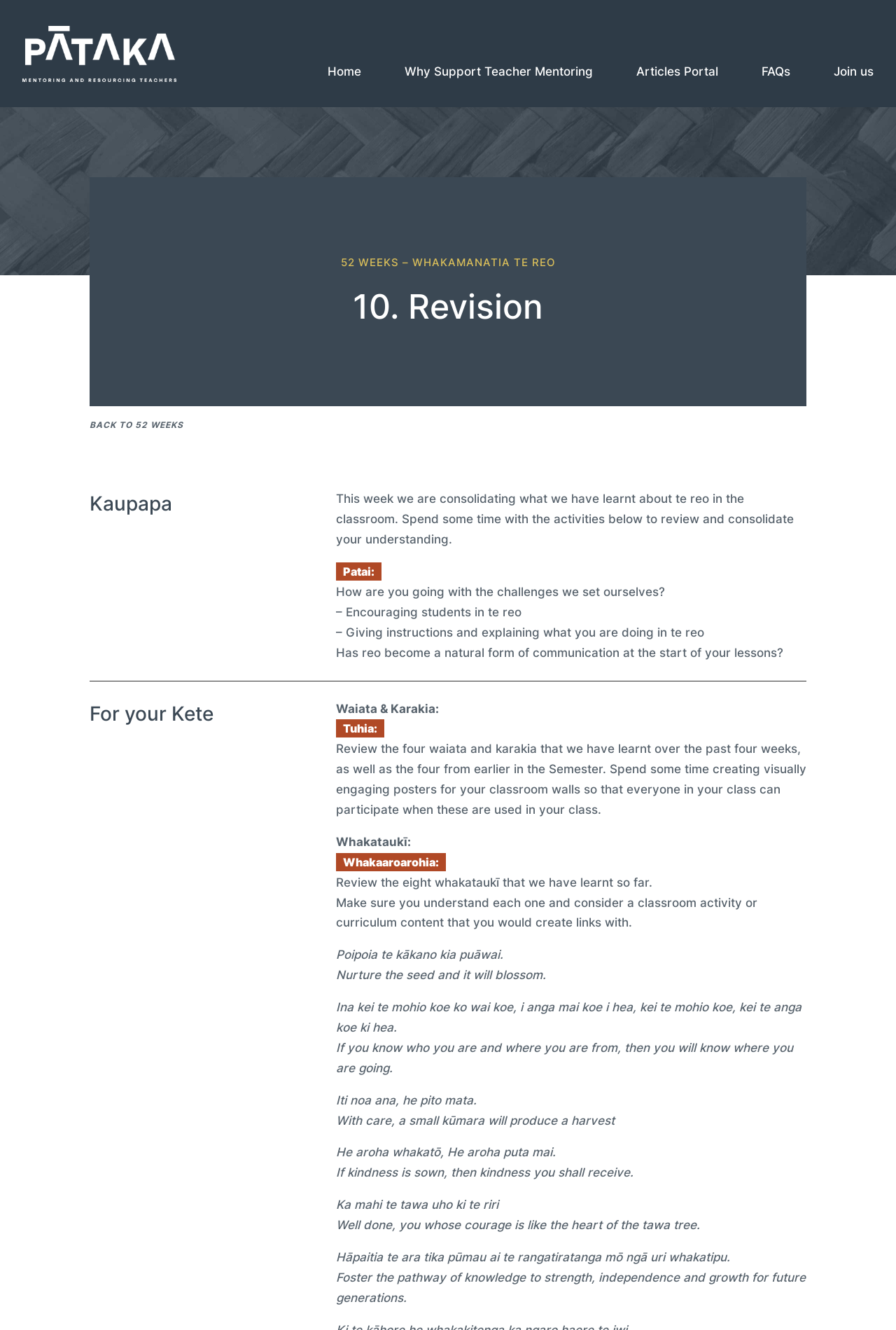Provide a thorough description of the webpage you see.

This webpage is about the 10th revision of a program called "Pātaka" which focuses on teaching and learning te reo, the Māori language. At the top of the page, there are five links: "Home", "Why Support Teacher Mentoring", "Articles Portal", "FAQs", and a call-to-action button "Join us". 

Below the links, there is a heading "10. Revision" followed by a title "52 WEEKS – WHAKAMANATIA TE REO". On the left side, there is a section with the title "Kaupapa" and a button "BACK TO 52 WEEKS". 

The main content of the page is divided into several sections. The first section is an introduction to the revision, explaining that it's a time to consolidate what has been learned about te reo in the classroom. 

The following sections are organized into activities and reflections, with titles such as "Patai:", "For your Kete", "Waiata & Karakia:", "Tuhia:", "Whakataukī:", and "Whakaaroarohia:". Each section contains a series of questions, prompts, or tasks related to te reo, such as reviewing waiata and karakia, creating posters, and reflecting on whakataukī. 

Throughout the page, there are many Māori phrases and their English translations, which suggests that the program is focused on language learning and cultural immersion. The overall tone of the page is educational and encouraging, with a focus on supporting teachers and students in their language learning journey.